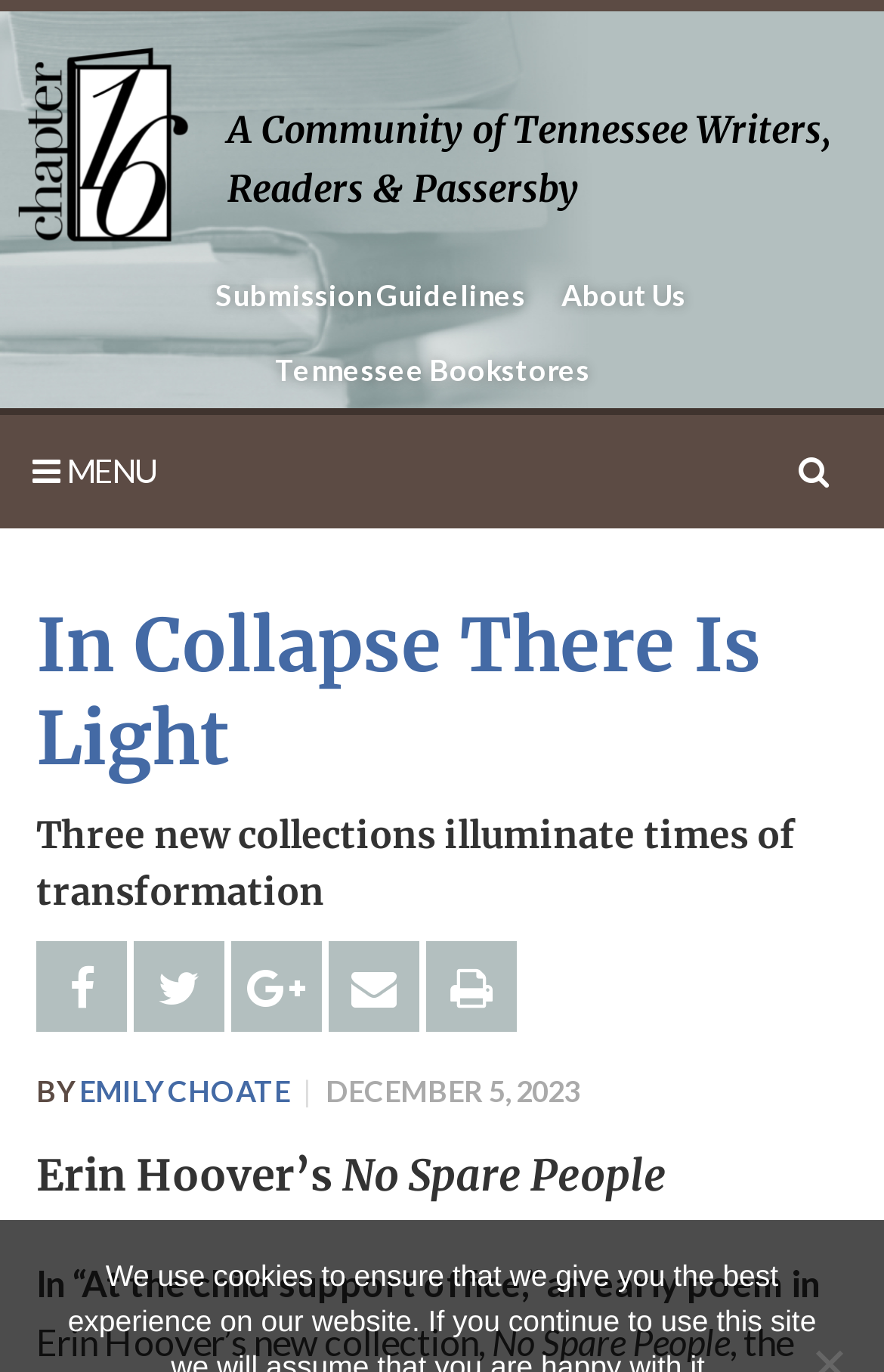Determine the coordinates of the bounding box for the clickable area needed to execute this instruction: "Click the 'Chapter 16' link".

[0.02, 0.035, 0.216, 0.187]